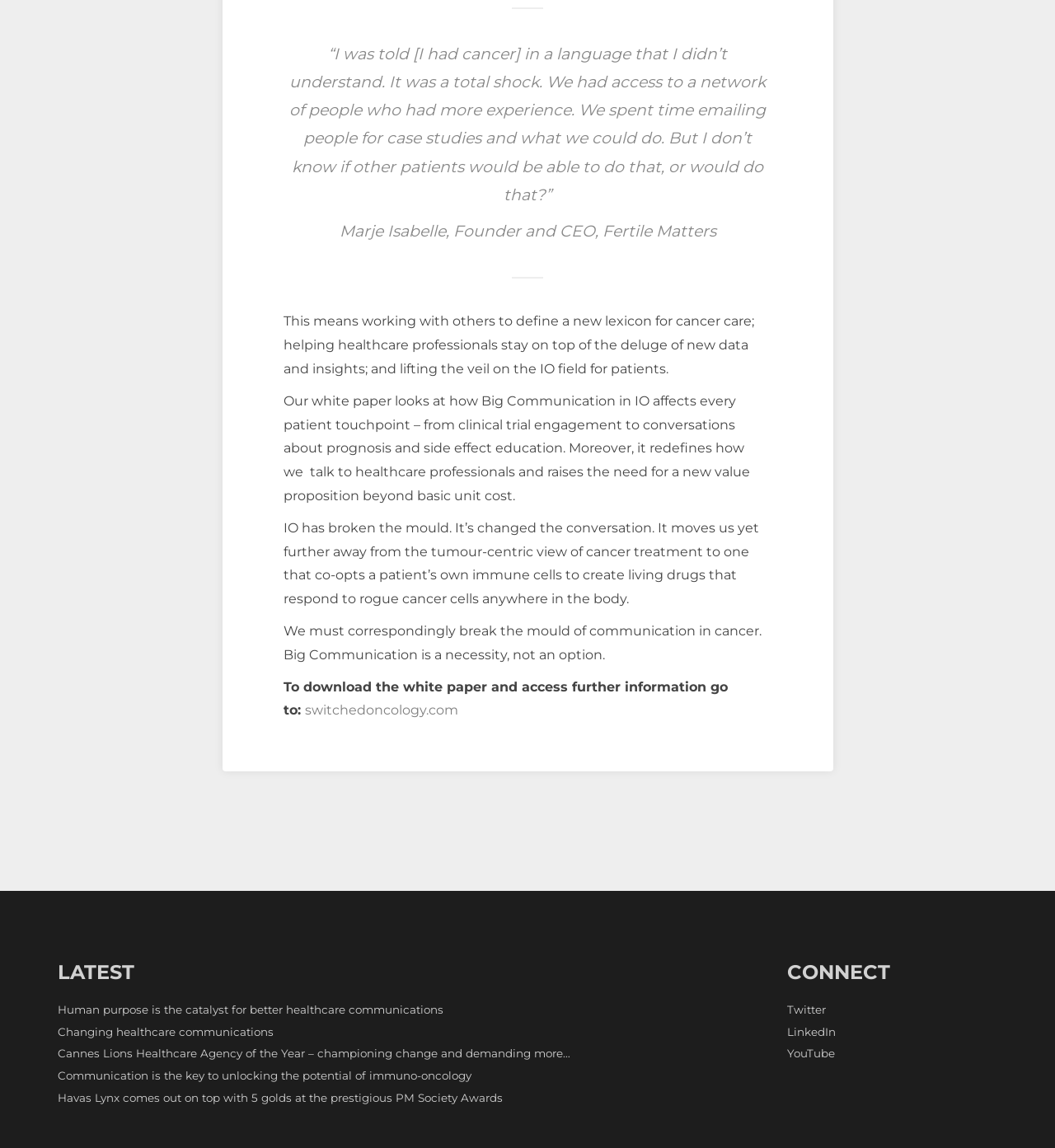What is the category of the links under the 'LATEST' heading?
Please provide an in-depth and detailed response to the question.

The links under the 'LATEST' heading appear to be related to healthcare communications, with topics such as immuno-oncology, healthcare agency awards, and changing healthcare communications.